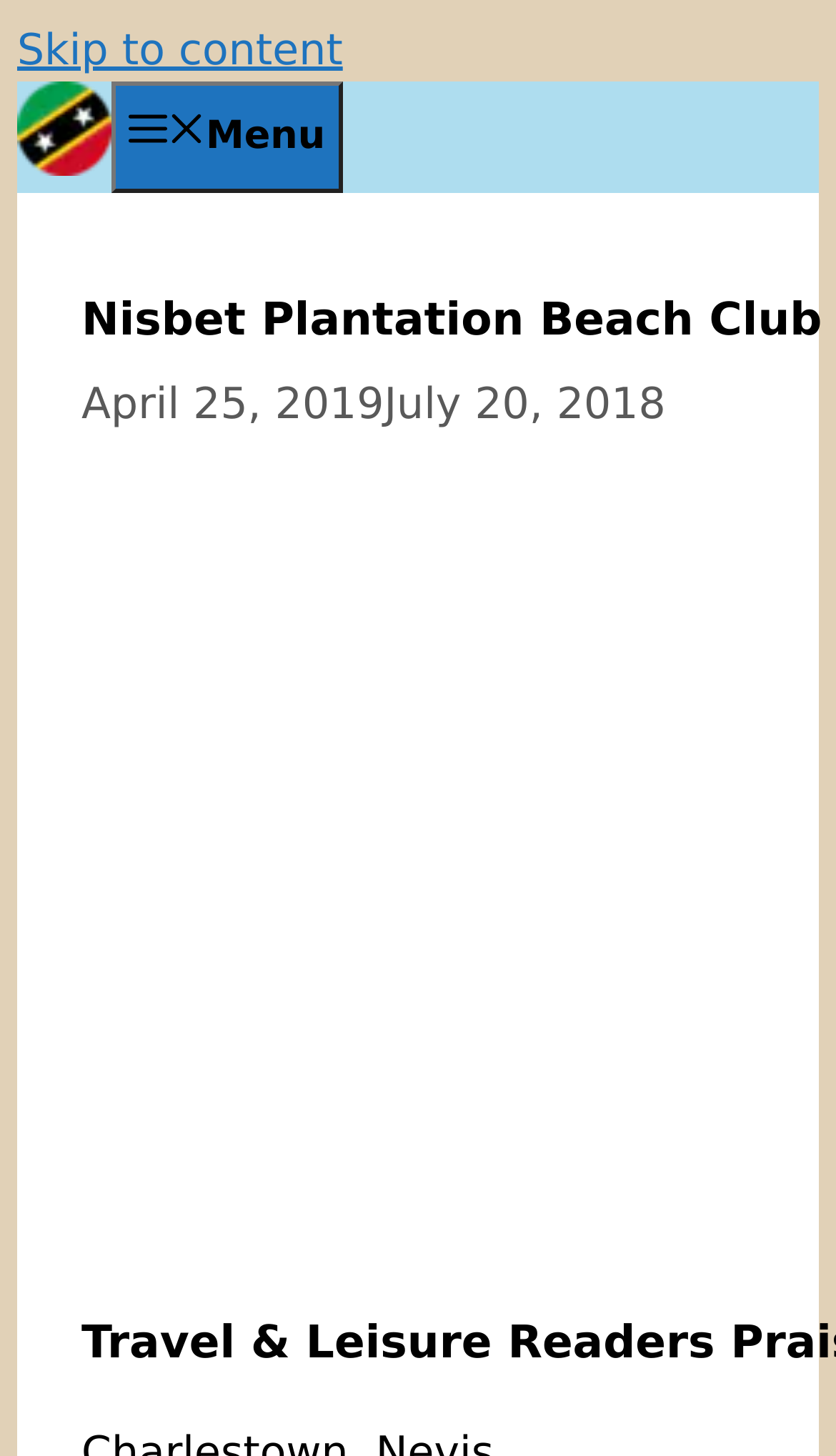Provide a one-word or short-phrase answer to the question:
How many dates are mentioned on the webpage?

2